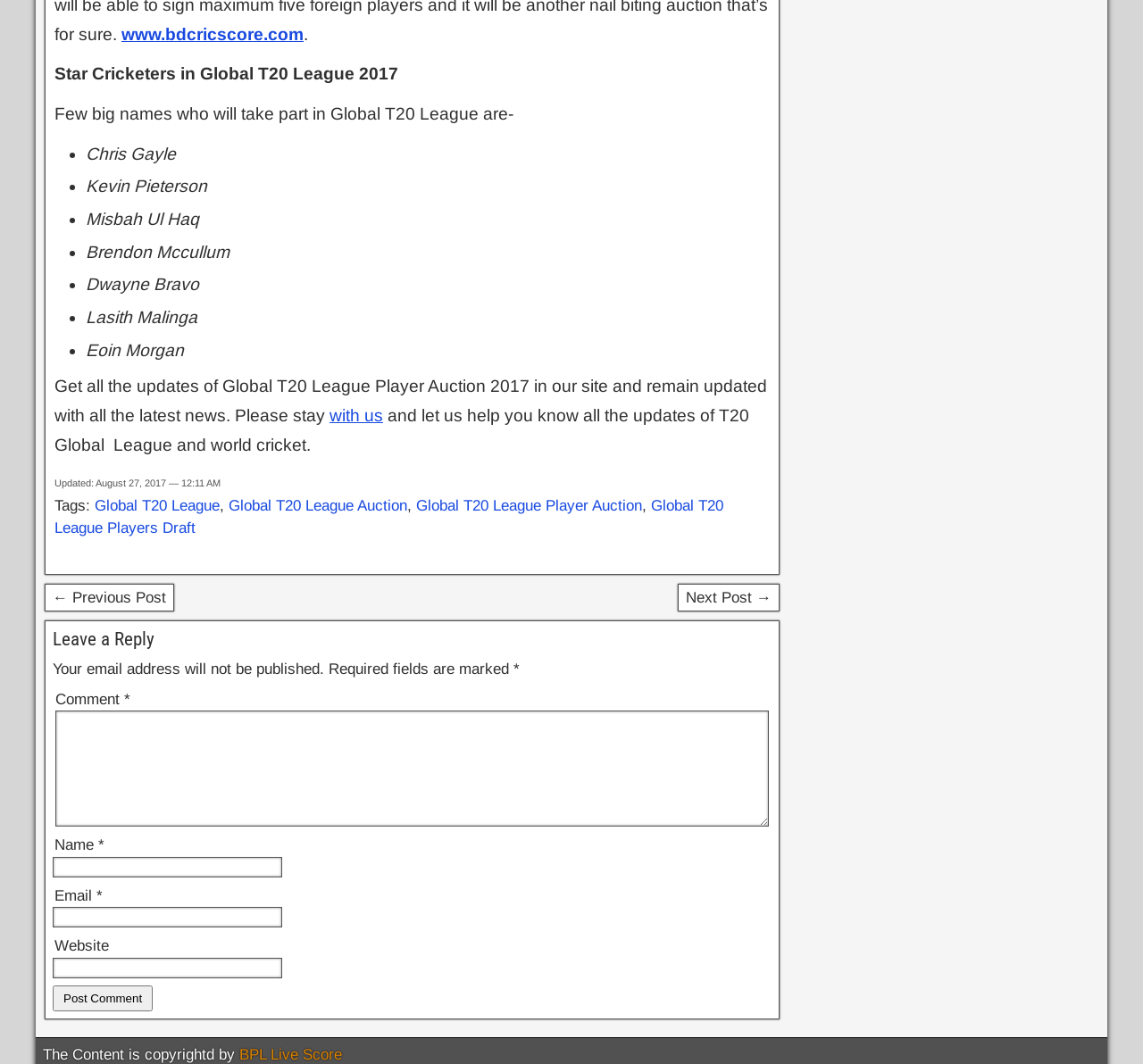Identify the bounding box for the UI element described as: "Global T20 League Player Auction". The coordinates should be four float numbers between 0 and 1, i.e., [left, top, right, bottom].

[0.364, 0.467, 0.562, 0.483]